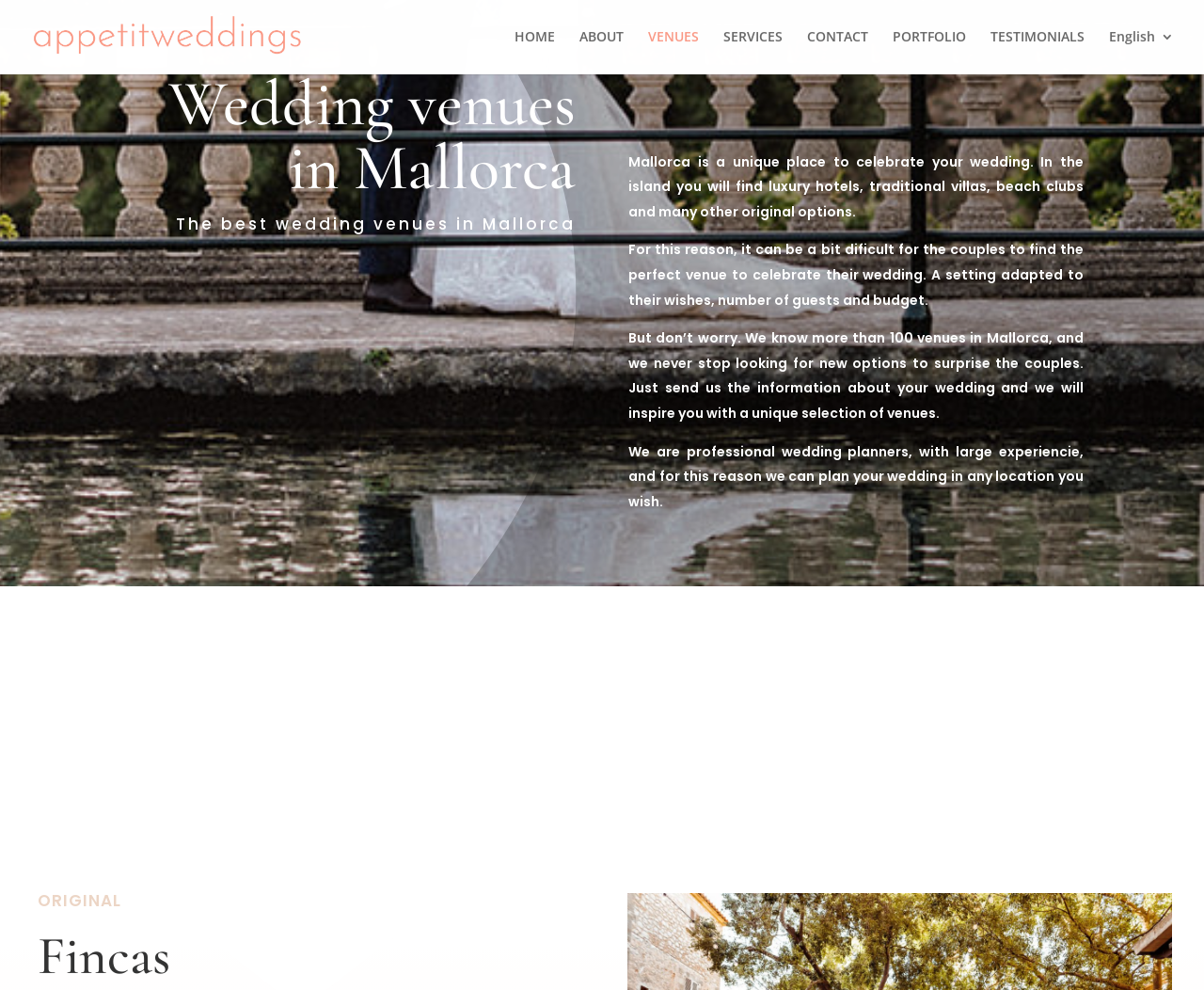What is the island mentioned in the webpage? Observe the screenshot and provide a one-word or short phrase answer.

Mallorca